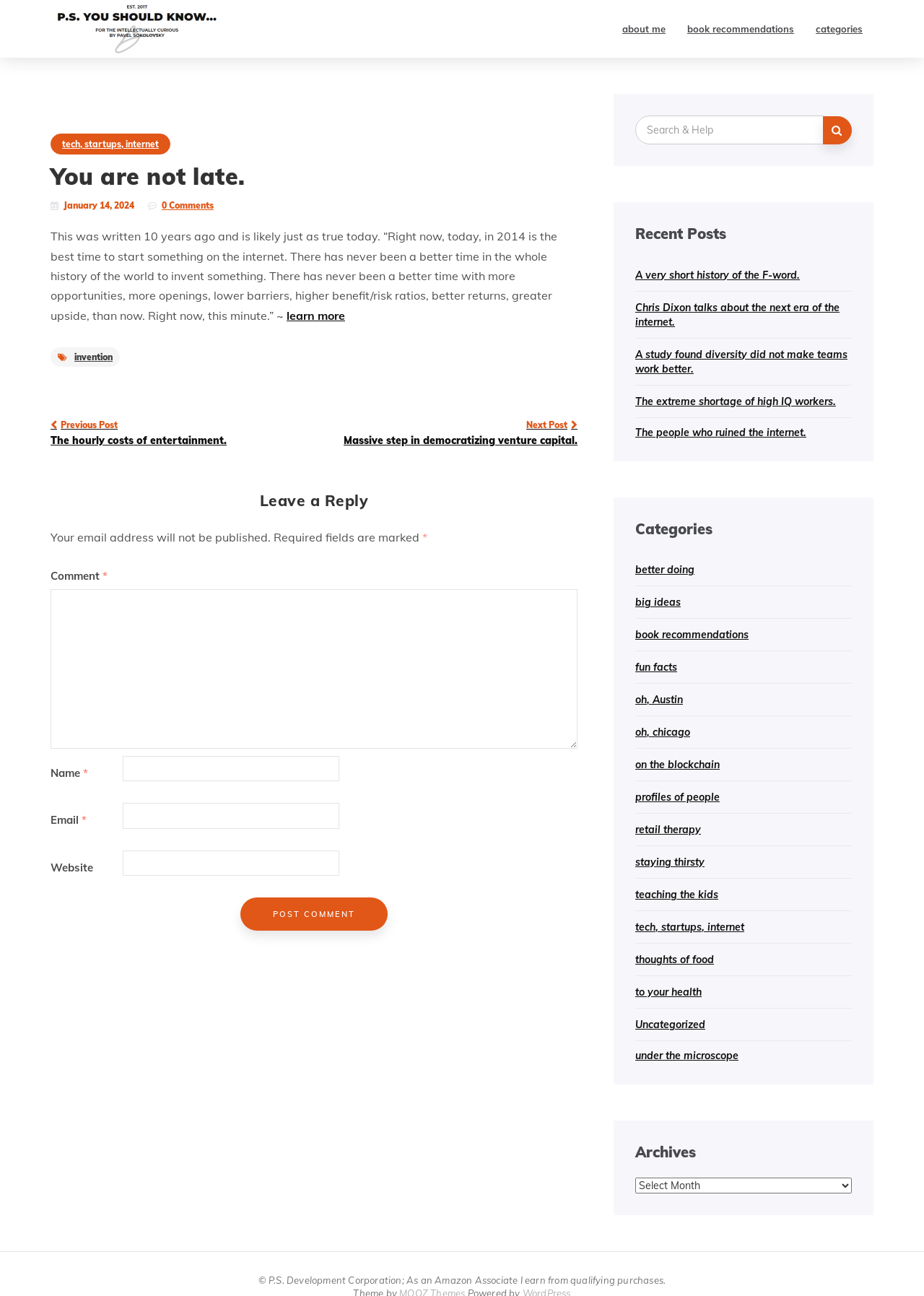How many links are in the 'Recent Posts' section?
Based on the image, give a one-word or short phrase answer.

5